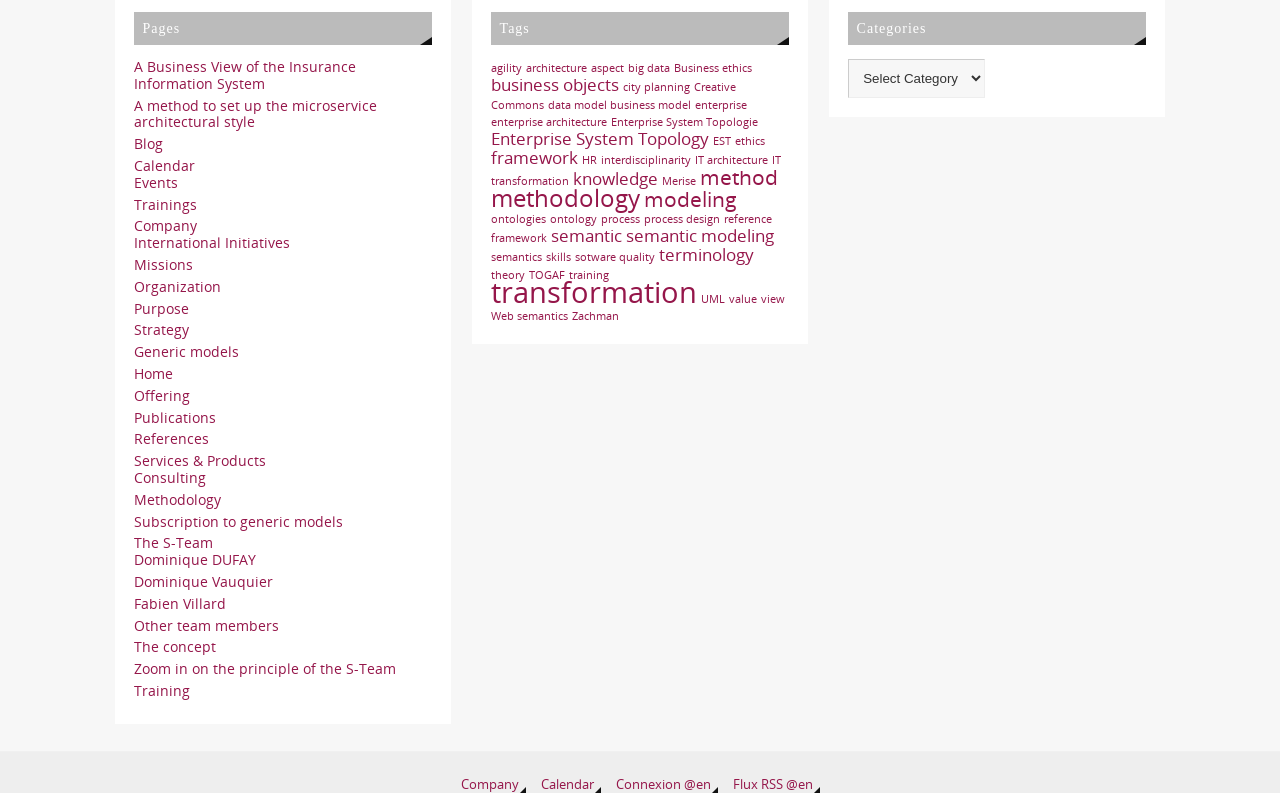Answer with a single word or phrase: 
What is the purpose of the combobox with ID 364?

Selecting categories